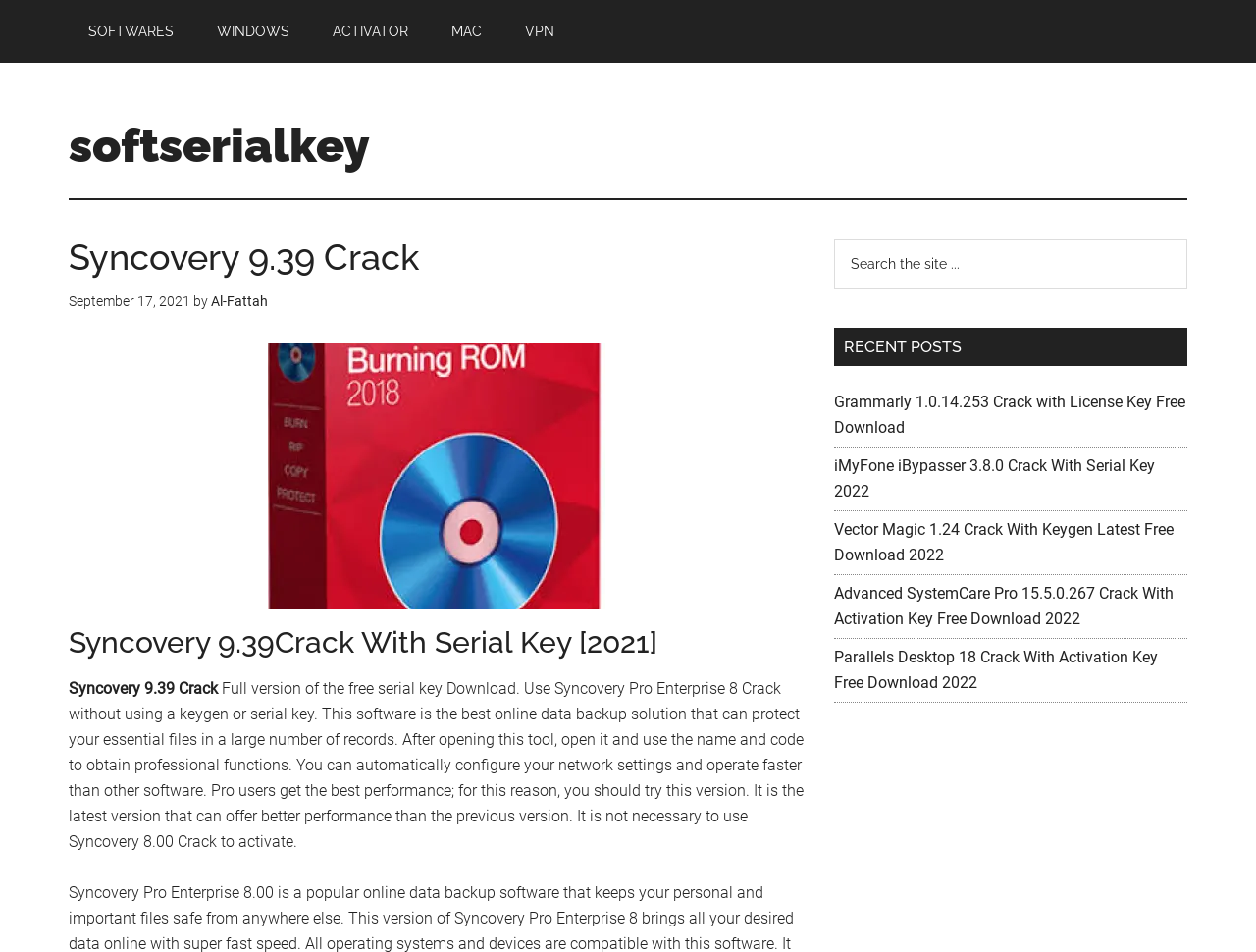Return the bounding box coordinates of the UI element that corresponds to this description: "Al-Fattah". The coordinates must be given as four float numbers in the range of 0 and 1, [left, top, right, bottom].

[0.168, 0.308, 0.213, 0.325]